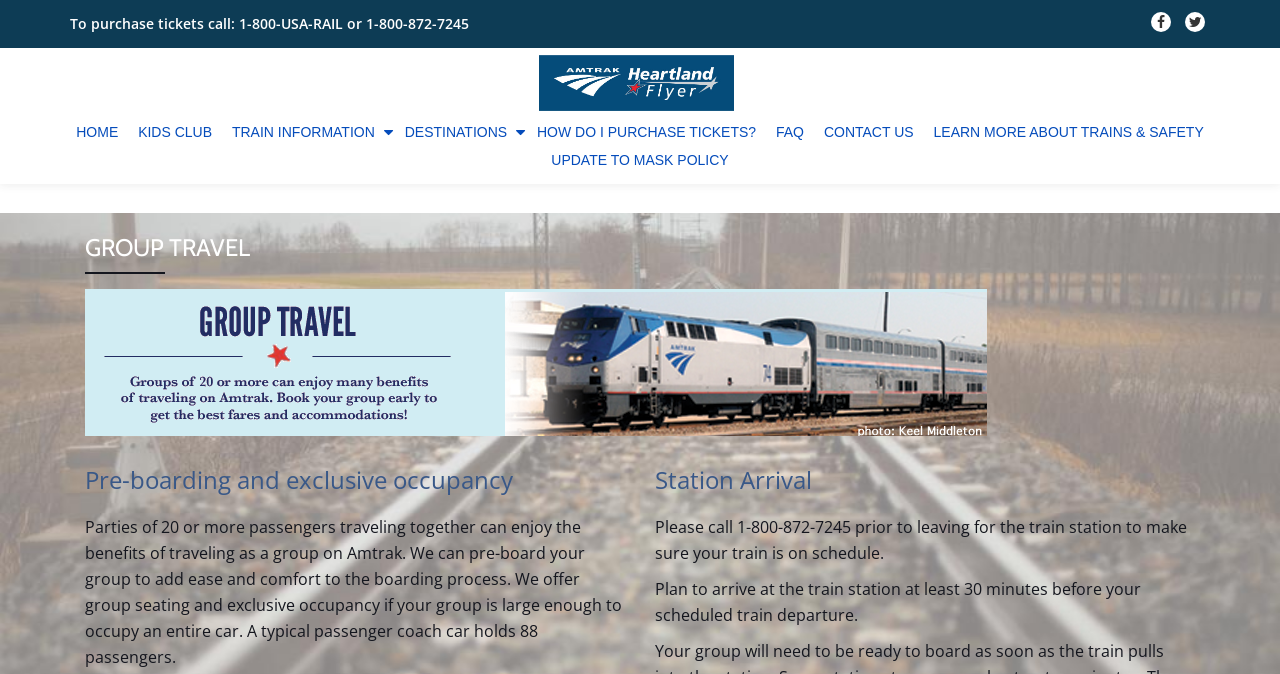Reply to the question with a brief word or phrase: What is the phone number to purchase tickets?

1-800-USA-RAIL or 1-800-872-7245